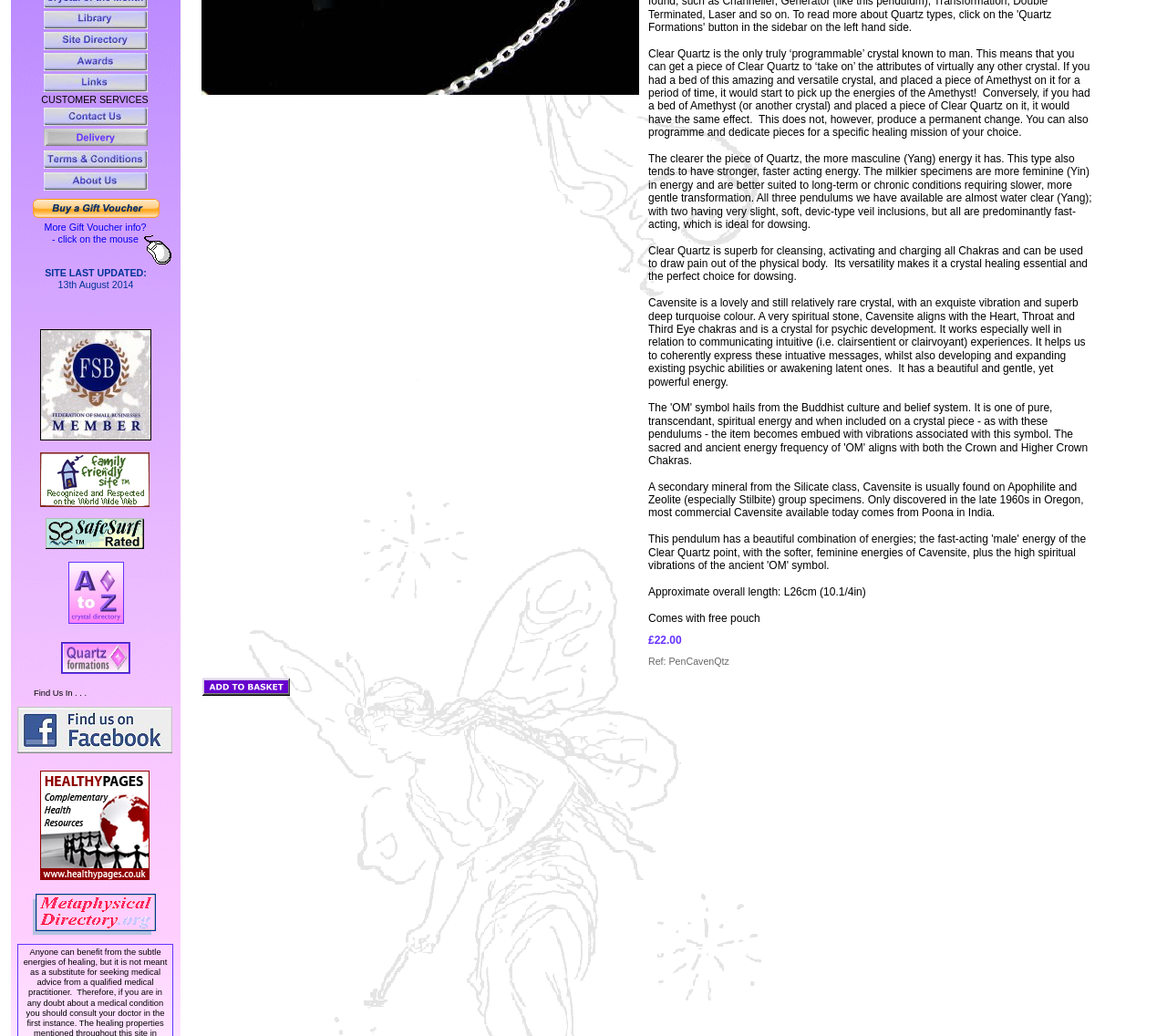Using the webpage screenshot, find the UI element described by alt="Awards" title="Awards". Provide the bounding box coordinates in the format (top-left x, top-left y, bottom-right x, bottom-right y), ensuring all values are floating point numbers between 0 and 1.

[0.038, 0.056, 0.127, 0.071]